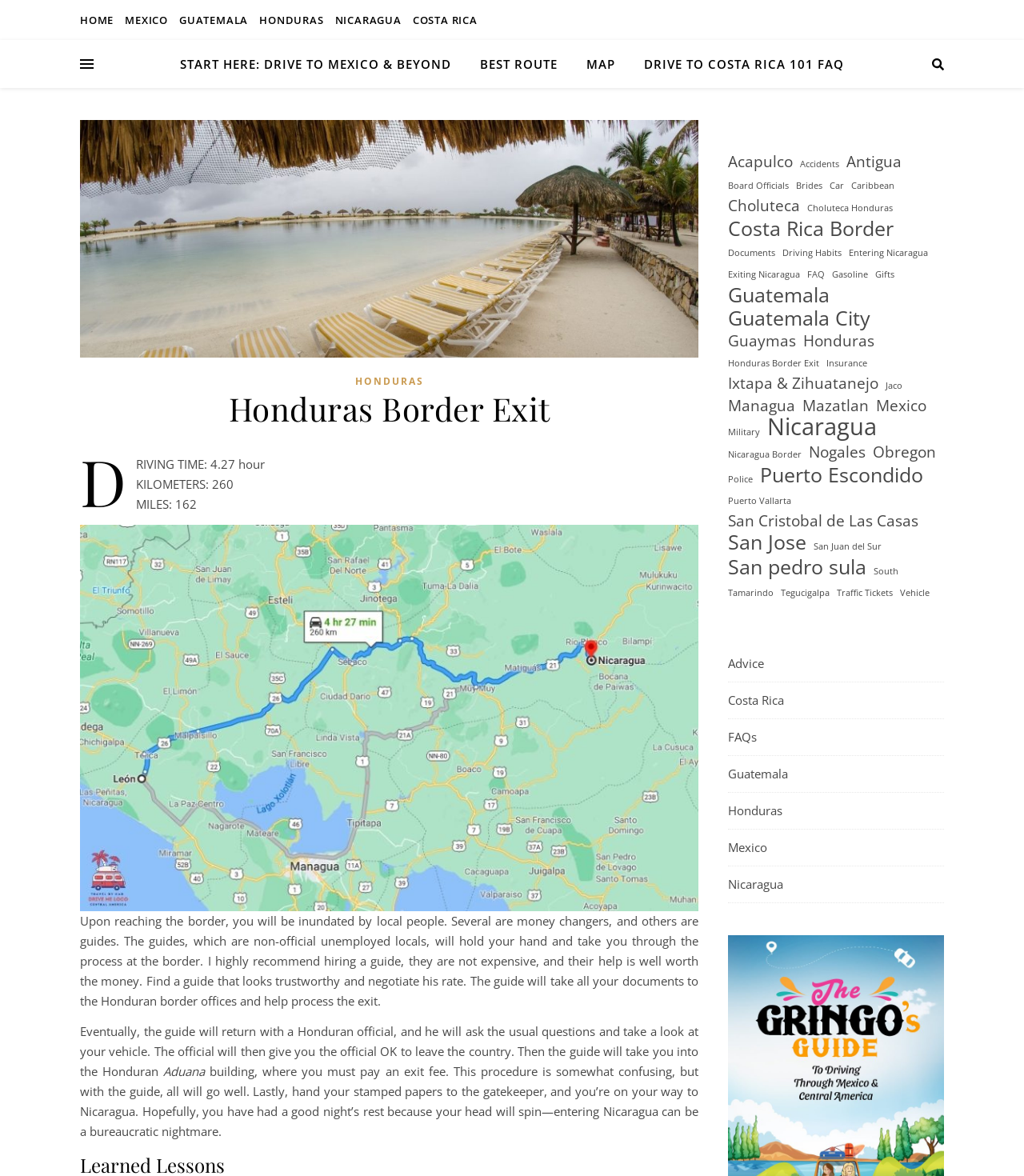Reply to the question with a brief word or phrase: How many links are there in the webpage?

43